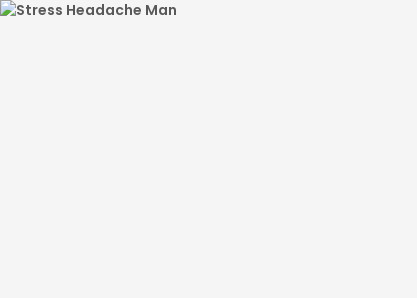What is the importance of recognizing signs of stress?
Provide a detailed and extensive answer to the question.

The importance of recognizing signs of stress is to develop strategies for prevention and management, as stated in the caption, which highlights the urgency of managing stress effectively to avoid long-term consequences such as premature aging and increased health risks.